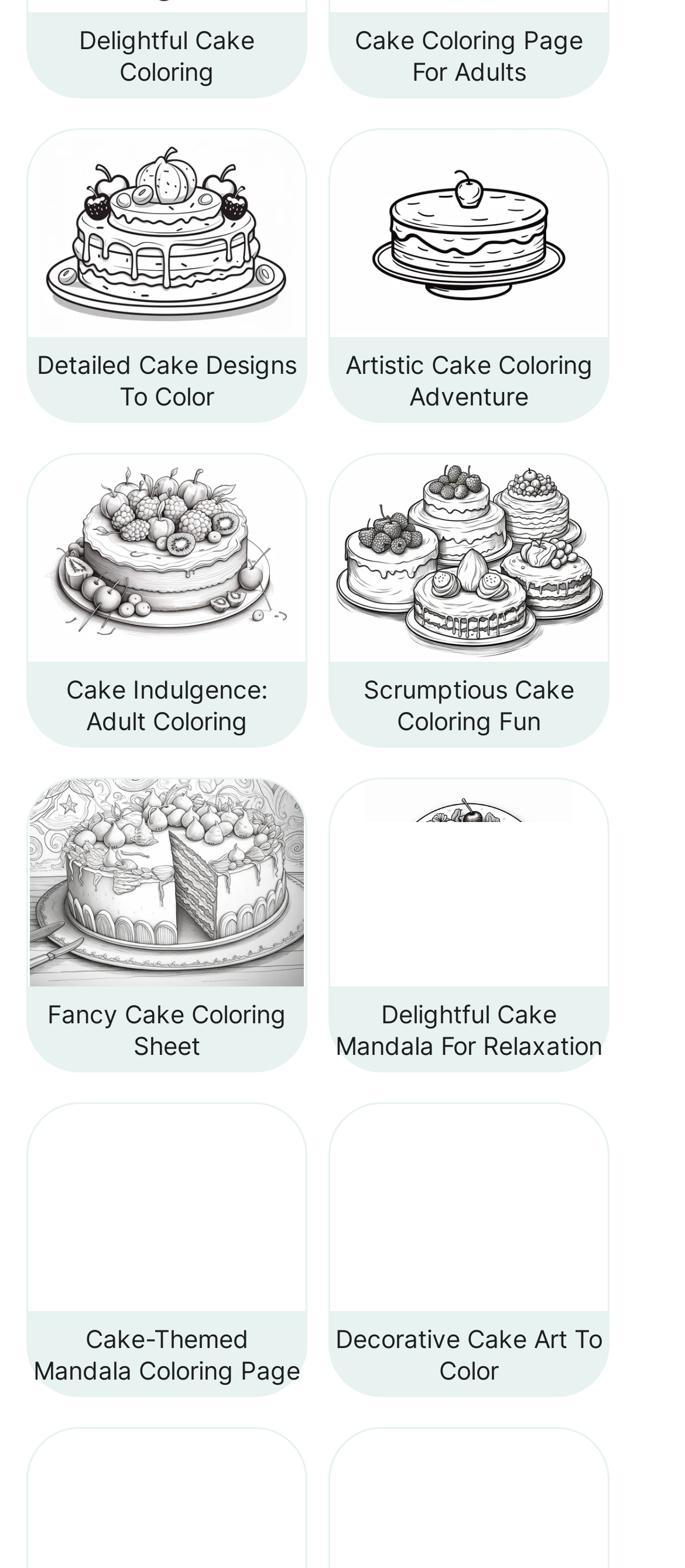Refer to the element description Detailed Cake Designs To Color and identify the corresponding bounding box in the screenshot. Format the coordinates as (top-left x, top-left y, bottom-right x, bottom-right y) with values in the range of 0 to 1.

[0.038, 0.082, 0.449, 0.275]